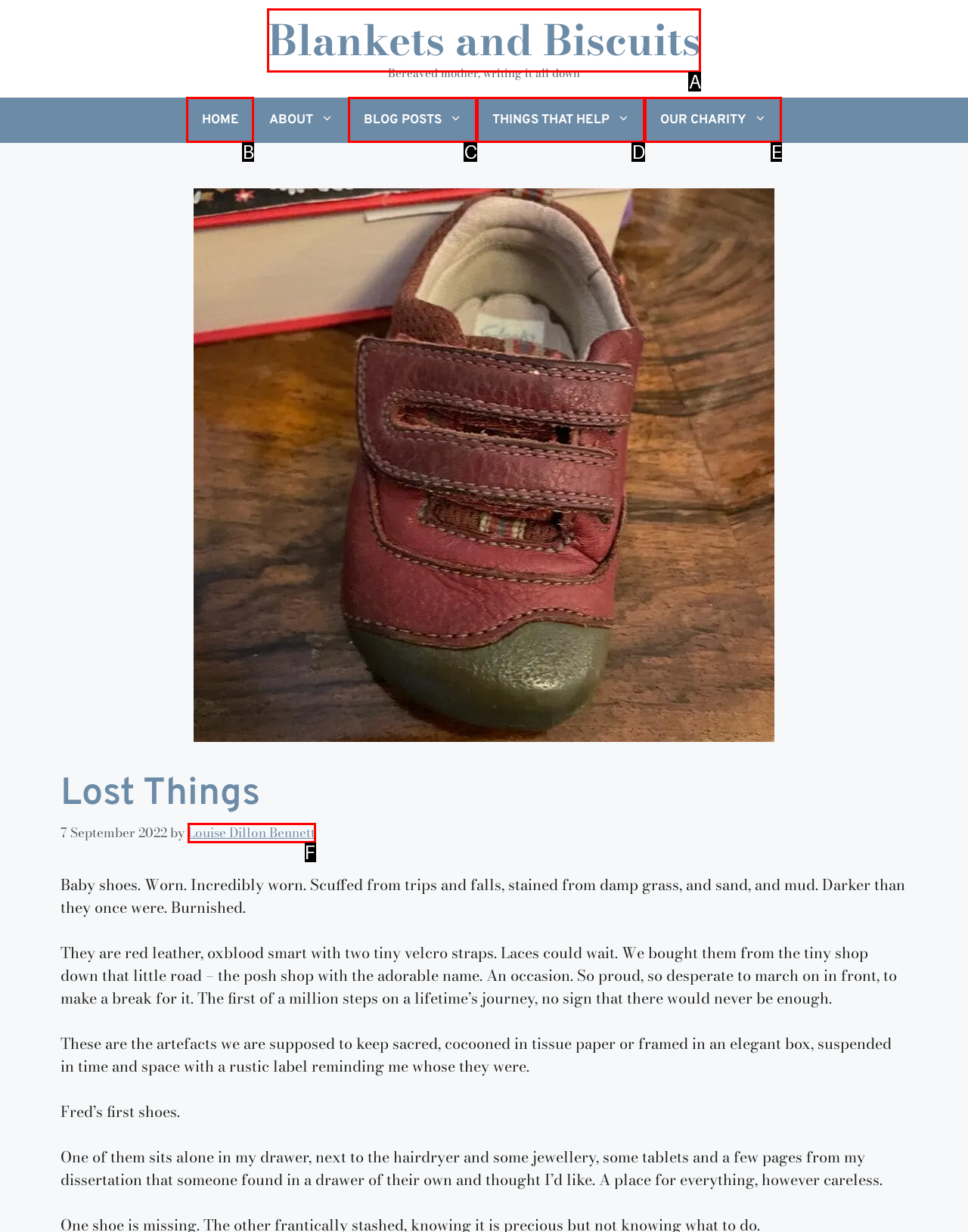Which option is described as follows: Our Charity
Answer with the letter of the matching option directly.

E